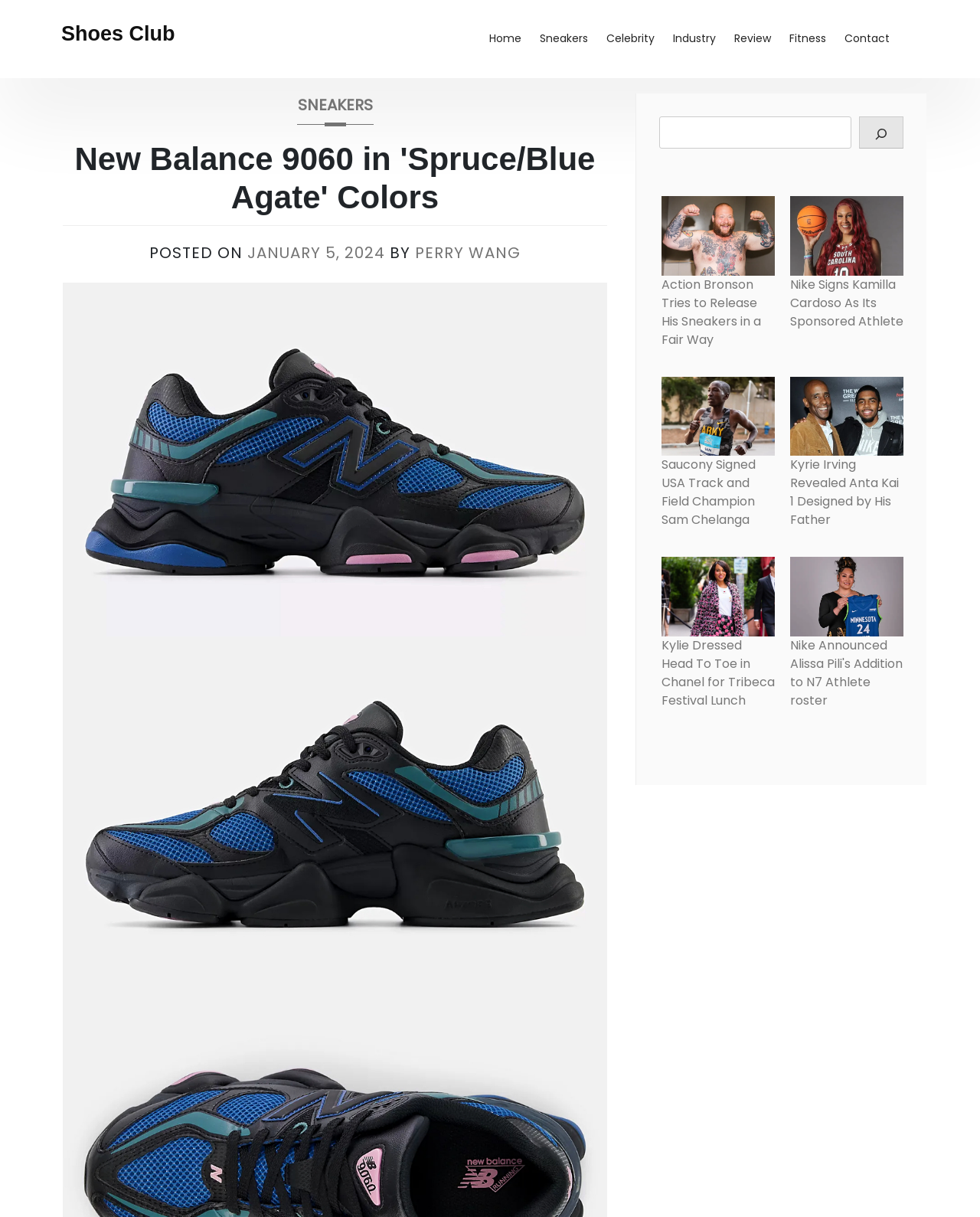Summarize the webpage with a detailed and informative caption.

The webpage is about New Balance 9060 sneakers, specifically the new version released in 'black/blue agate/spruce/pink' color ways. At the top, there are seven links: 'Shoes Club', 'Home', 'Sneakers', 'Celebrity', 'Industry', 'Review', and 'Fitness', followed by a 'Contact' link. Below these links, there is a header section with a title "New Balance 9060 in 'Spruce/Blue Agate' Colors" and a link to 'SNEAKERS'. 

Under the header, there is a section with a posted date 'JANUARY 5, 2024', and an author 'PERRY WANG'. On the left side of this section, there are two images of the New Balance 9060 quarter, one above the other. 

On the right side of the webpage, there is a complementary section with a search bar at the top, accompanied by a search button and a magnifying glass icon. Below the search bar, there are five news articles with images, each featuring a different celebrity or athlete, including Action Bronson, Kamilla Cardoso, Sam Chelanga, Dred Irving and Kyrie Irving, and Kerry Washington. Each article has a brief title and a link to the full story.